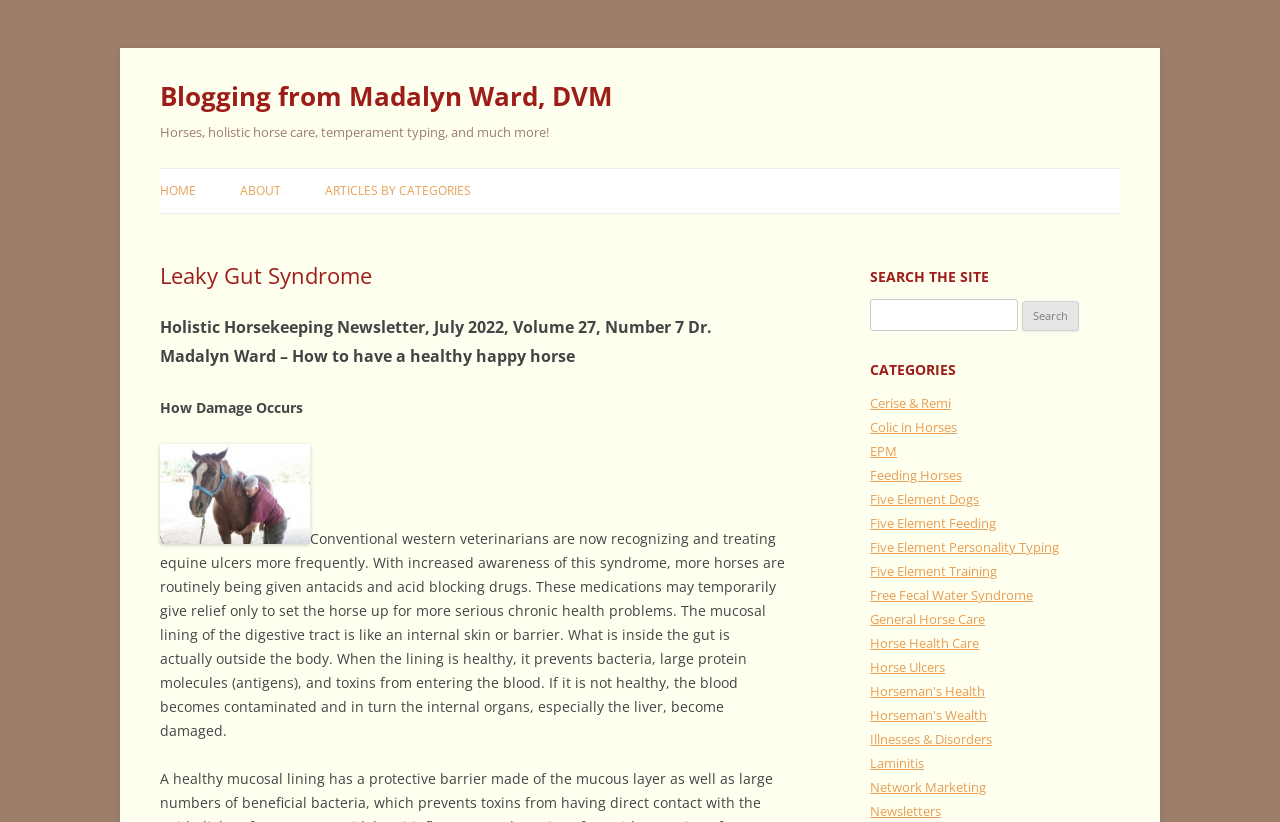What is the focus of the article 'Leaky Gut Syndrome'?
Please provide a comprehensive answer based on the information in the image.

The article 'Leaky Gut Syndrome' appears to focus on explaining how damage occurs, as indicated by the heading 'How Damage Occurs' and the subsequent text, which discusses the effects of conventional western veterinarians' treatments on horses' digestive health.